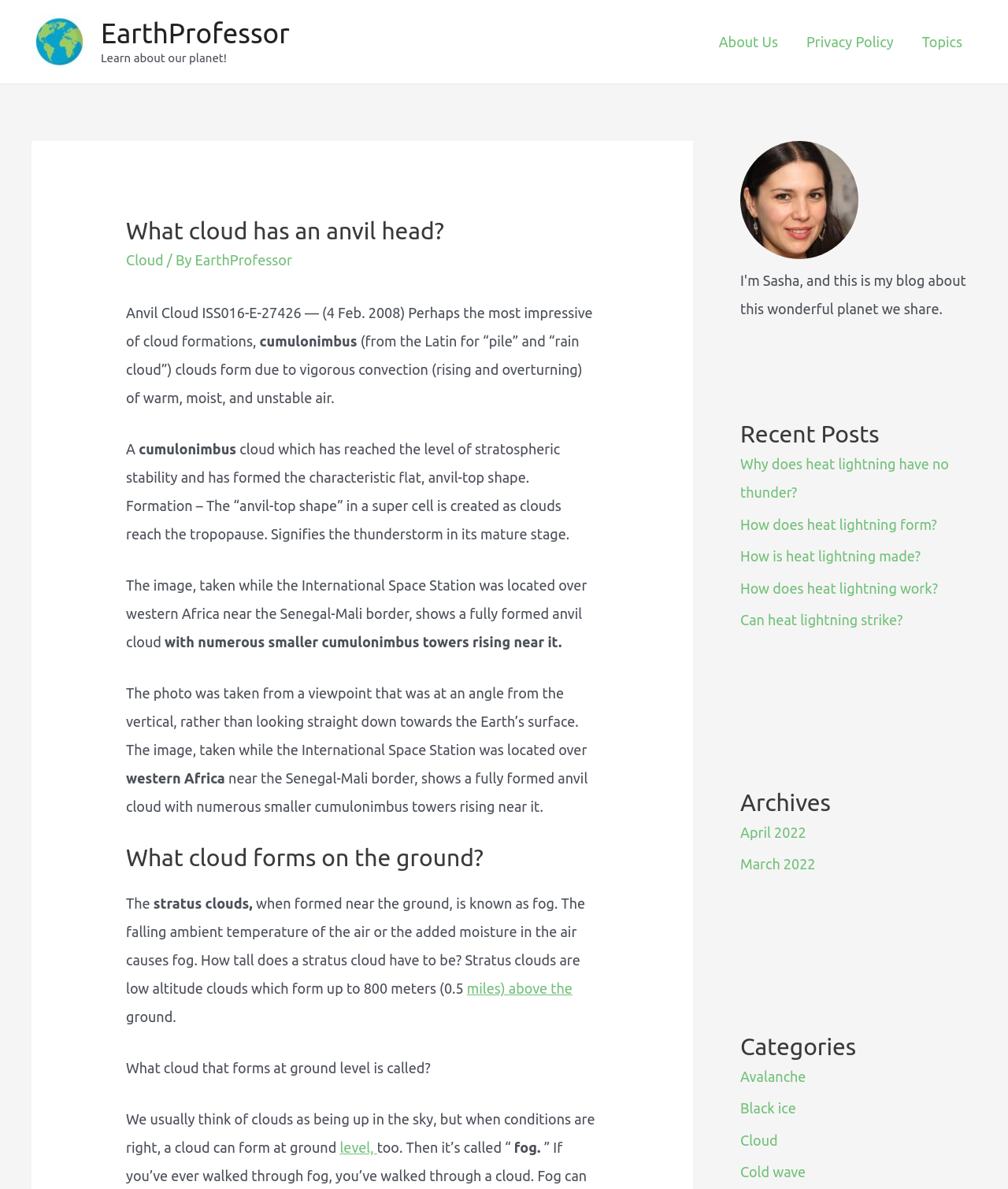Locate the bounding box for the described UI element: "Can heat lightning strike?". Ensure the coordinates are four float numbers between 0 and 1, formatted as [left, top, right, bottom].

[0.734, 0.515, 0.896, 0.528]